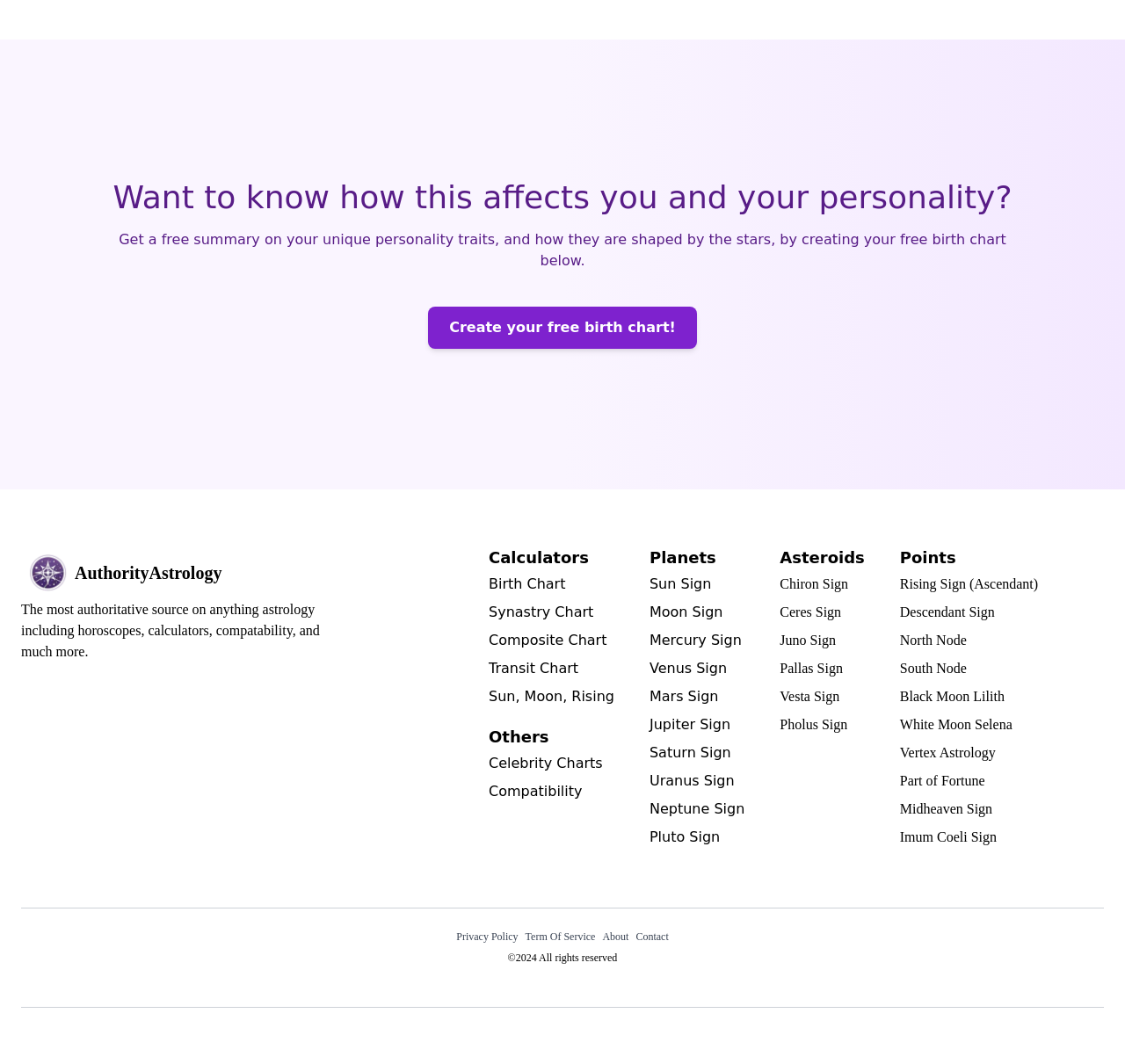Select the bounding box coordinates of the element I need to click to carry out the following instruction: "Click on the 'Focus areas' link".

None